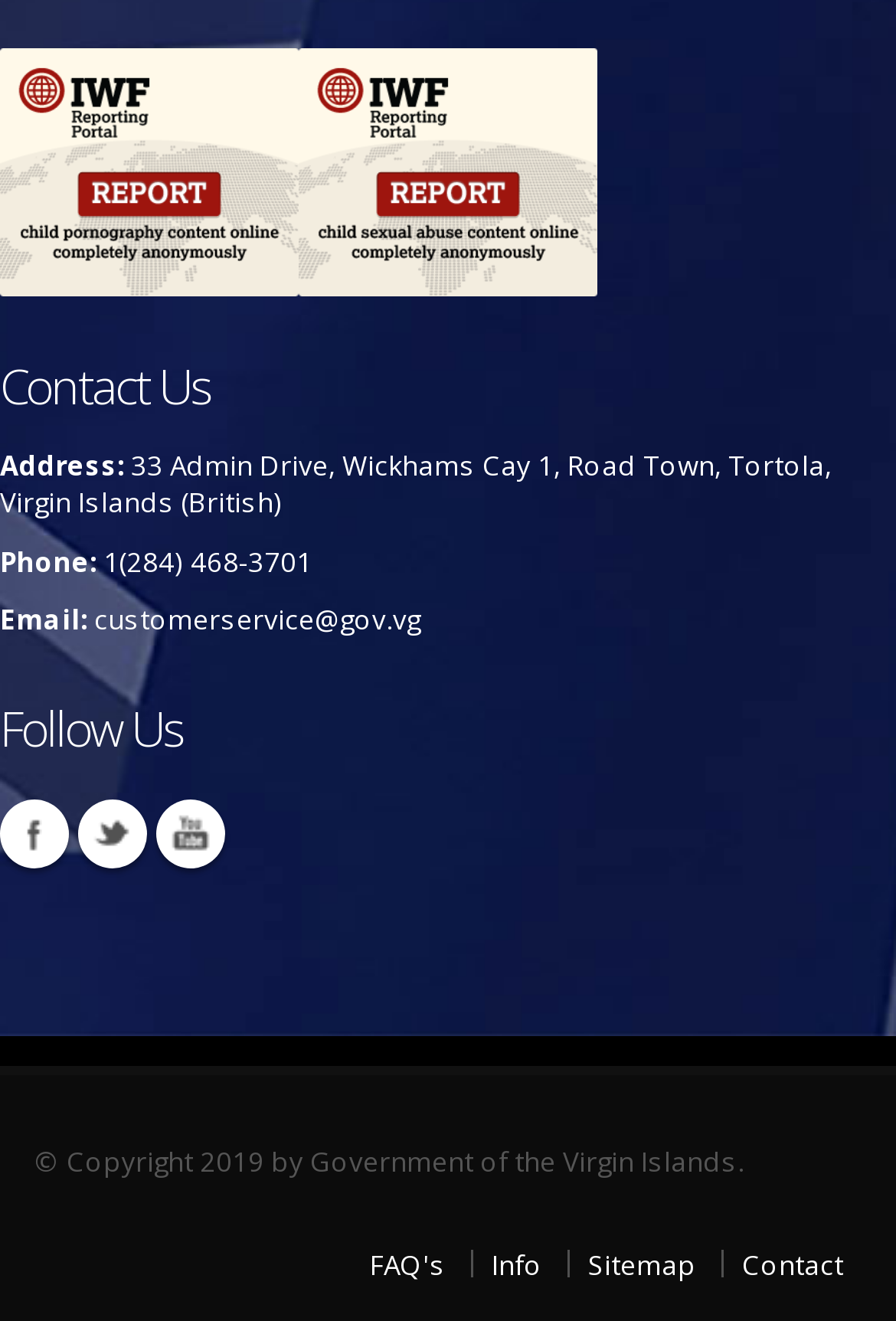Identify the bounding box coordinates of the element that should be clicked to fulfill this task: "Contact the Government of the Virgin Islands". The coordinates should be provided as four float numbers between 0 and 1, i.e., [left, top, right, bottom].

[0.828, 0.942, 0.941, 0.97]